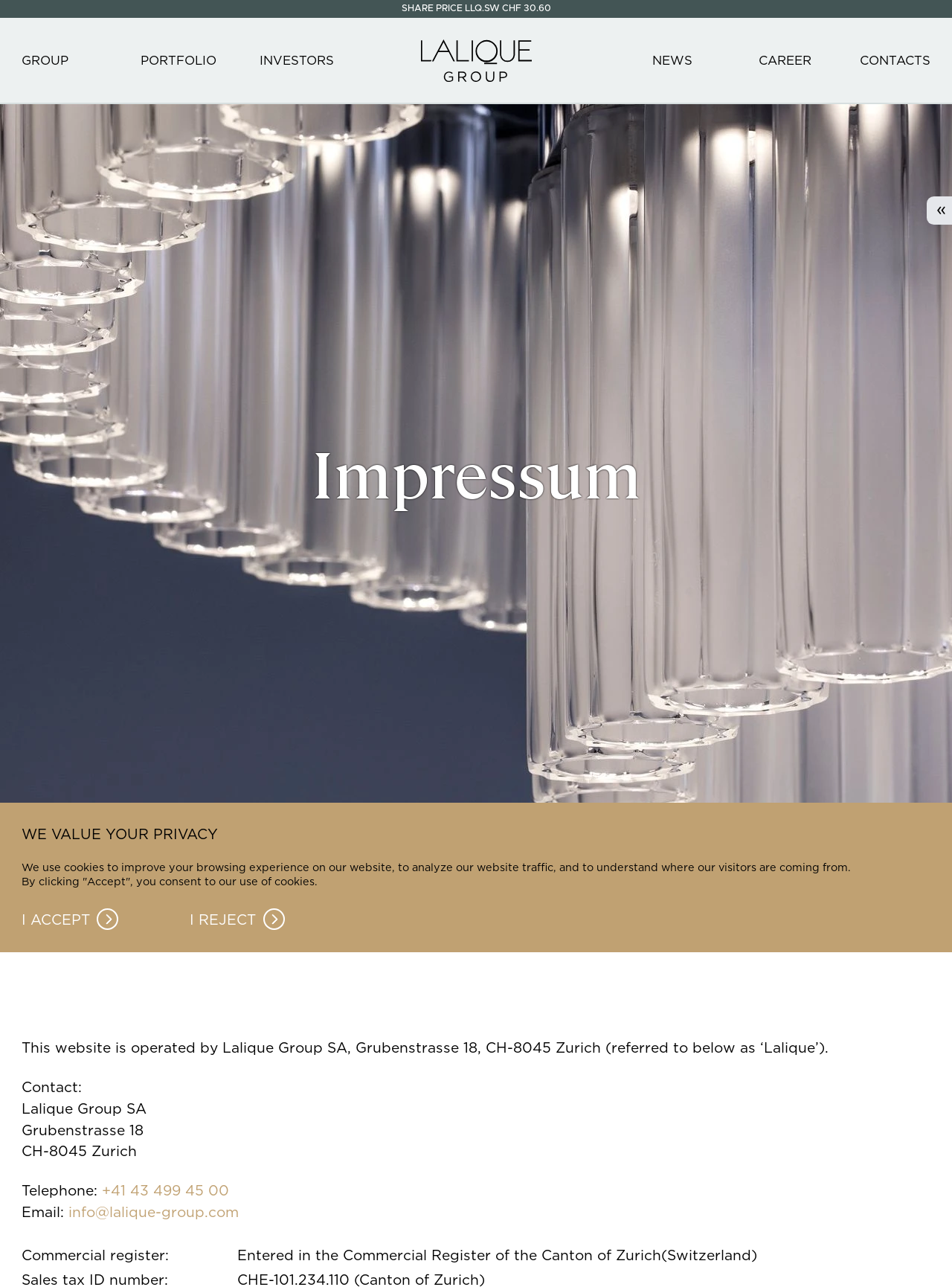Specify the bounding box coordinates for the region that must be clicked to perform the given instruction: "Search for products".

None